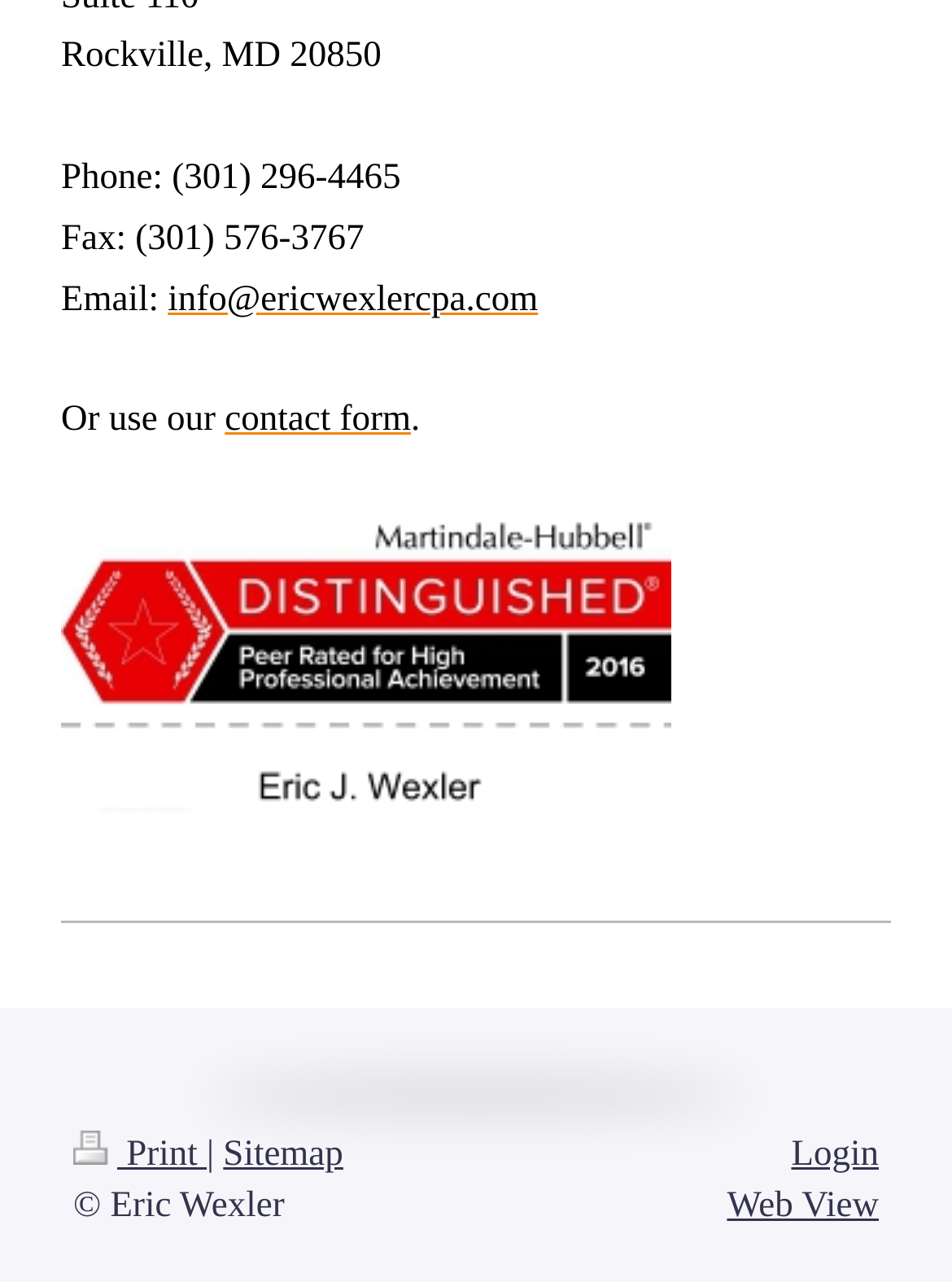What is the fax number of Eric Wexler CPA?
Using the picture, provide a one-word or short phrase answer.

(301) 576-3767